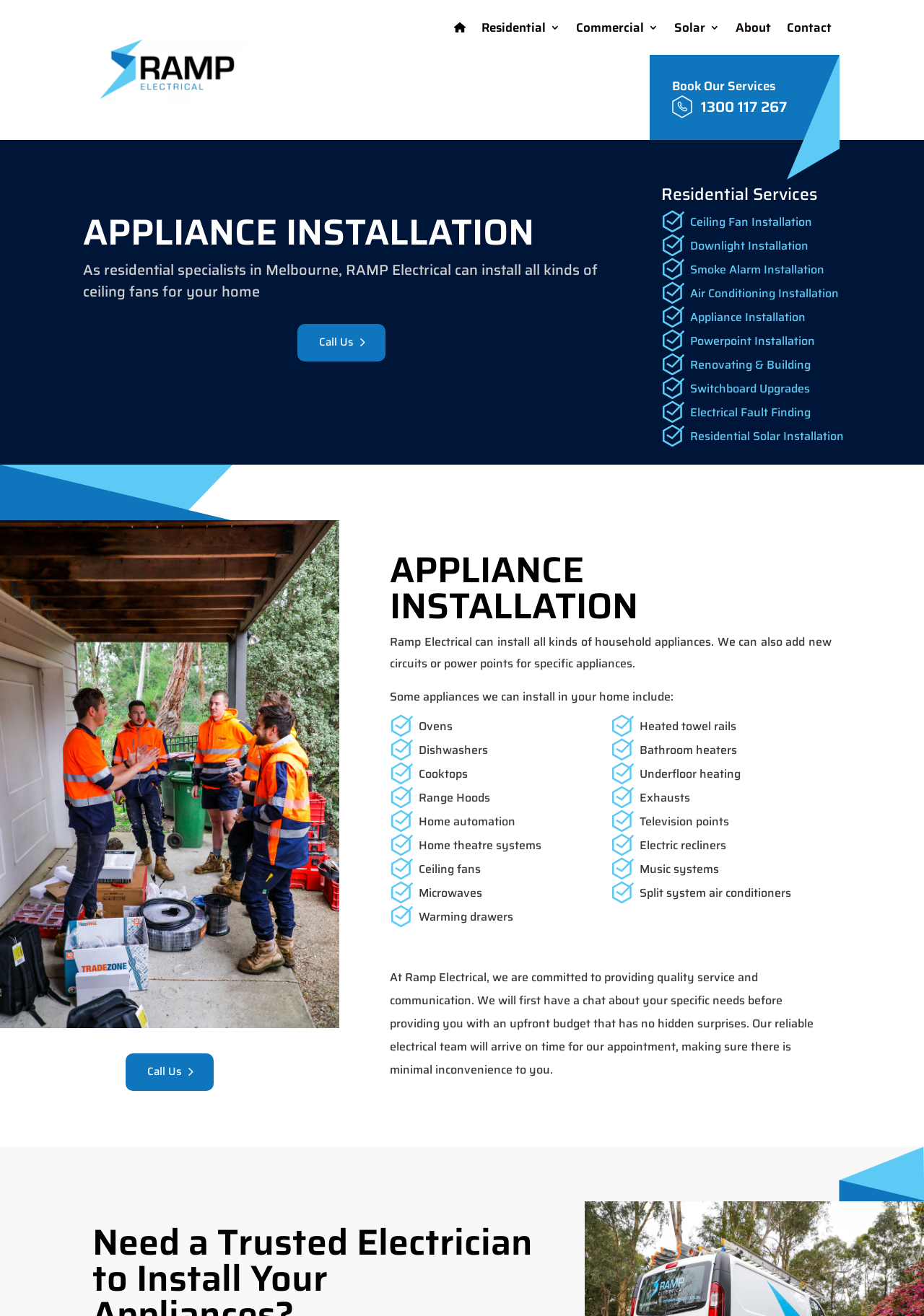Refer to the element description Book Our Services1300 117 267 and identify the corresponding bounding box in the screenshot. Format the coordinates as (top-left x, top-left y, bottom-right x, bottom-right y) with values in the range of 0 to 1.

[0.727, 0.042, 0.852, 0.106]